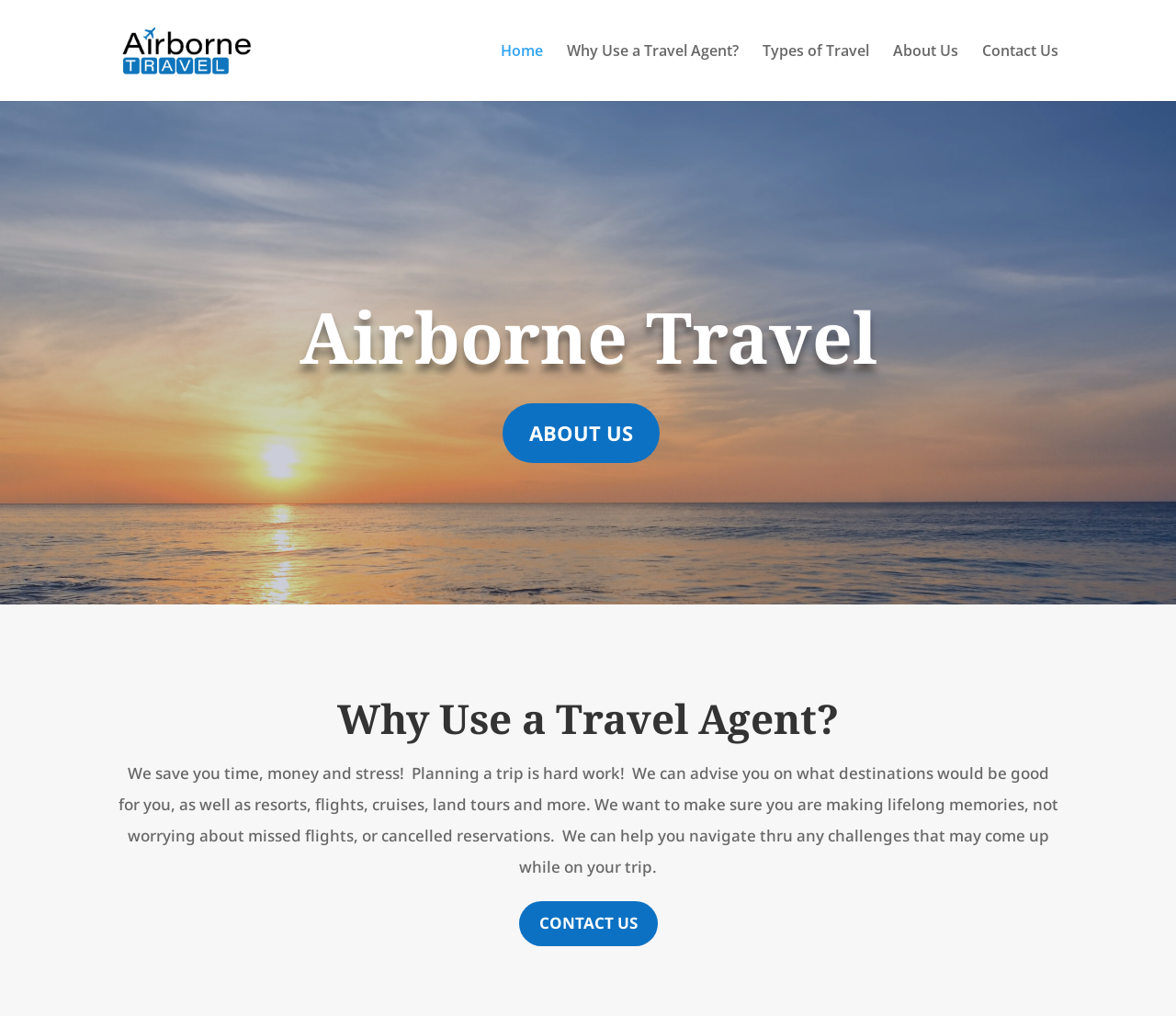Could you specify the bounding box coordinates for the clickable section to complete the following instruction: "learn about Why Use a Travel Agent"?

[0.482, 0.043, 0.628, 0.099]